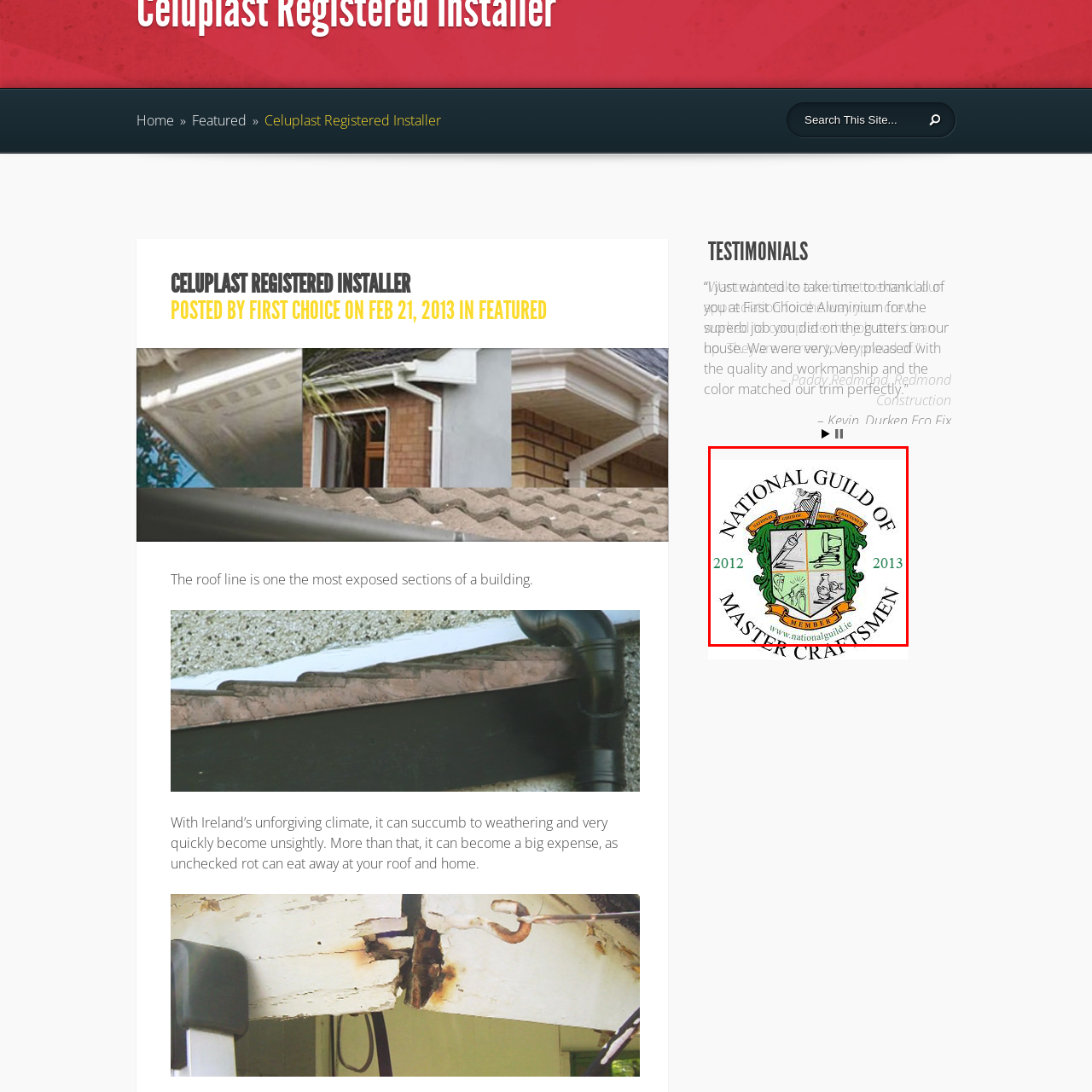Give a detailed account of the scene depicted in the image inside the red rectangle.

The image displays the emblem of the National Guild of Master Craftsmen, a prestigious organization dedicated to promoting high standards in the construction and craftsmanship industries. The emblem features a shield divided into four sections, each depicting tools and symbols representing various trades, such as carpentry and plumbing. The banner above reads "NATIONAL GUILD OF MASTER CRAFTSMEN," with the years "2012" and "2013" identified at the top, signifying membership or recognition in those years. Below the shield, the text highlights the guild's commitment to excellence and professionalism, affirming its role as a benchmark for quality in the craft sector. The design is framed by green foliage, emphasizing its heritage and longstanding tradition.